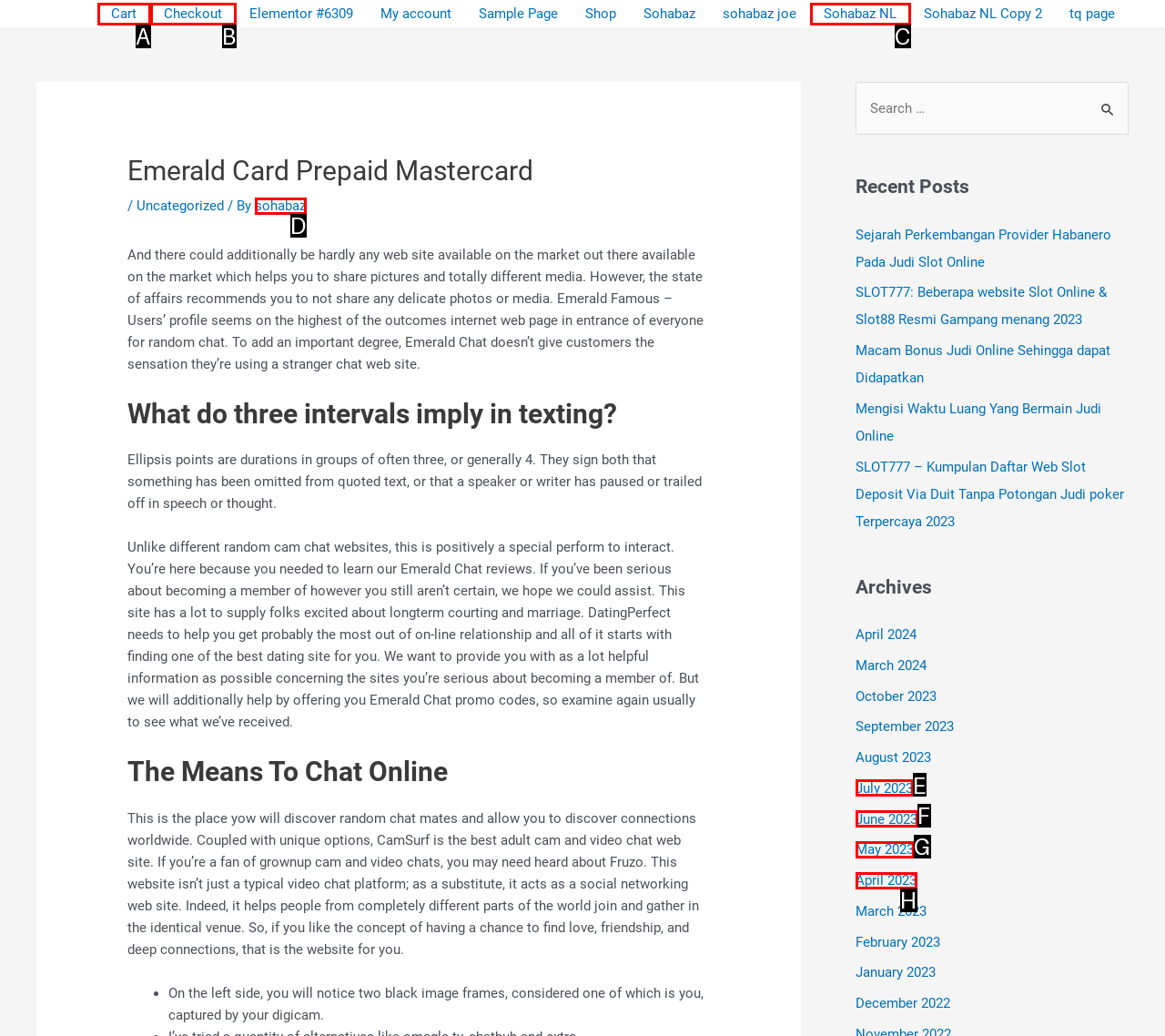Which HTML element fits the description: Checkout? Respond with the letter of the appropriate option directly.

B